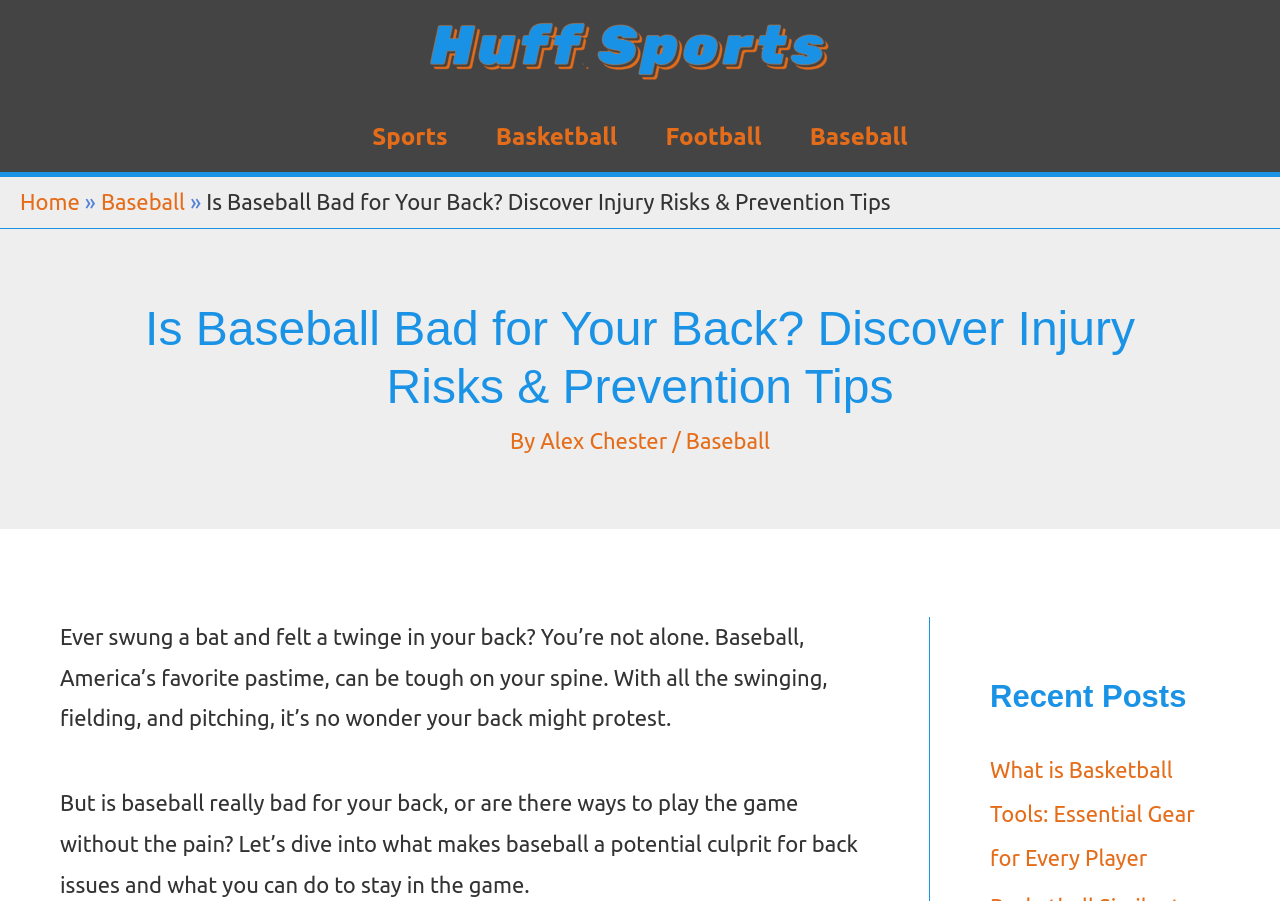What is the purpose of the article?
Based on the image, answer the question with a single word or brief phrase.

To discuss baseball injuries and prevention